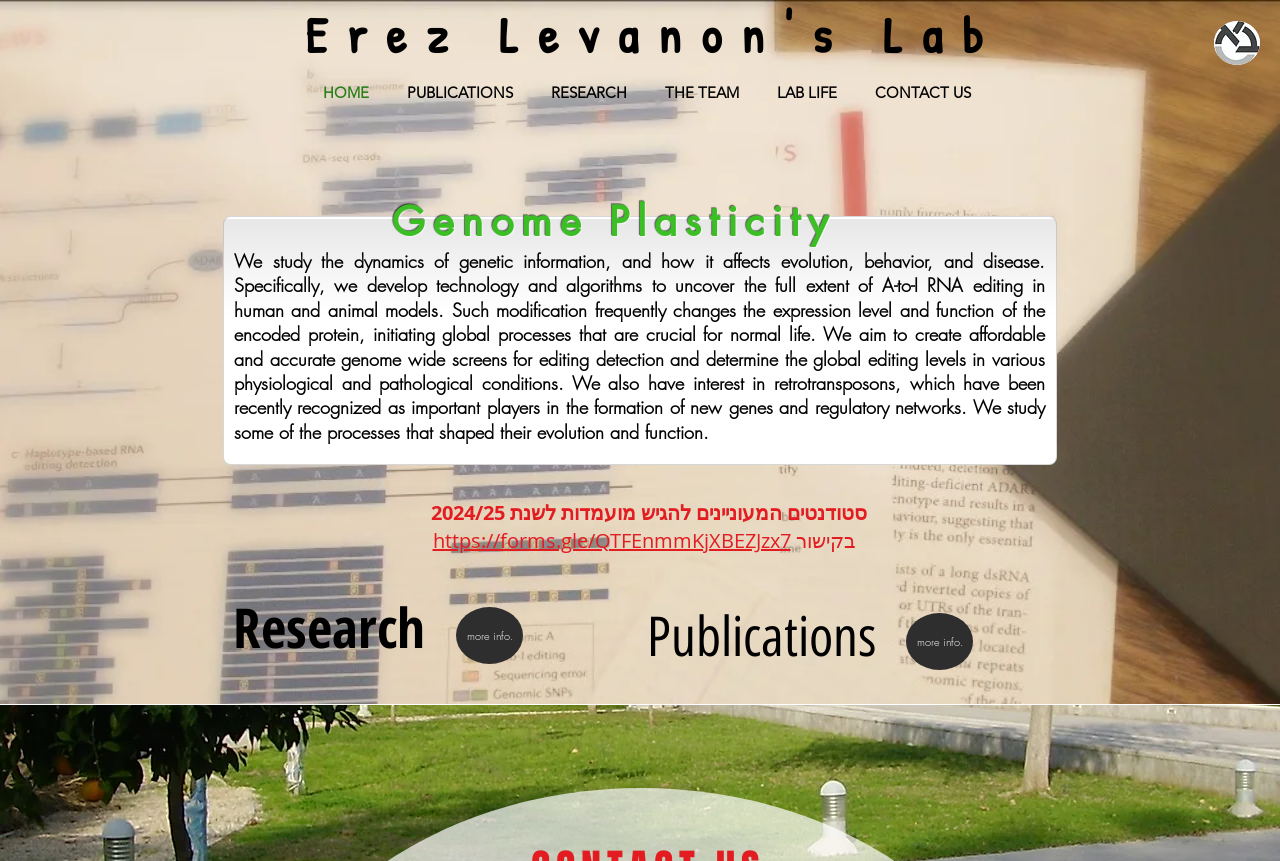Determine the bounding box coordinates for the clickable element required to fulfill the instruction: "Learn more about genome plasticity". Provide the coordinates as four float numbers between 0 and 1, i.e., [left, top, right, bottom].

[0.306, 0.225, 0.704, 0.288]